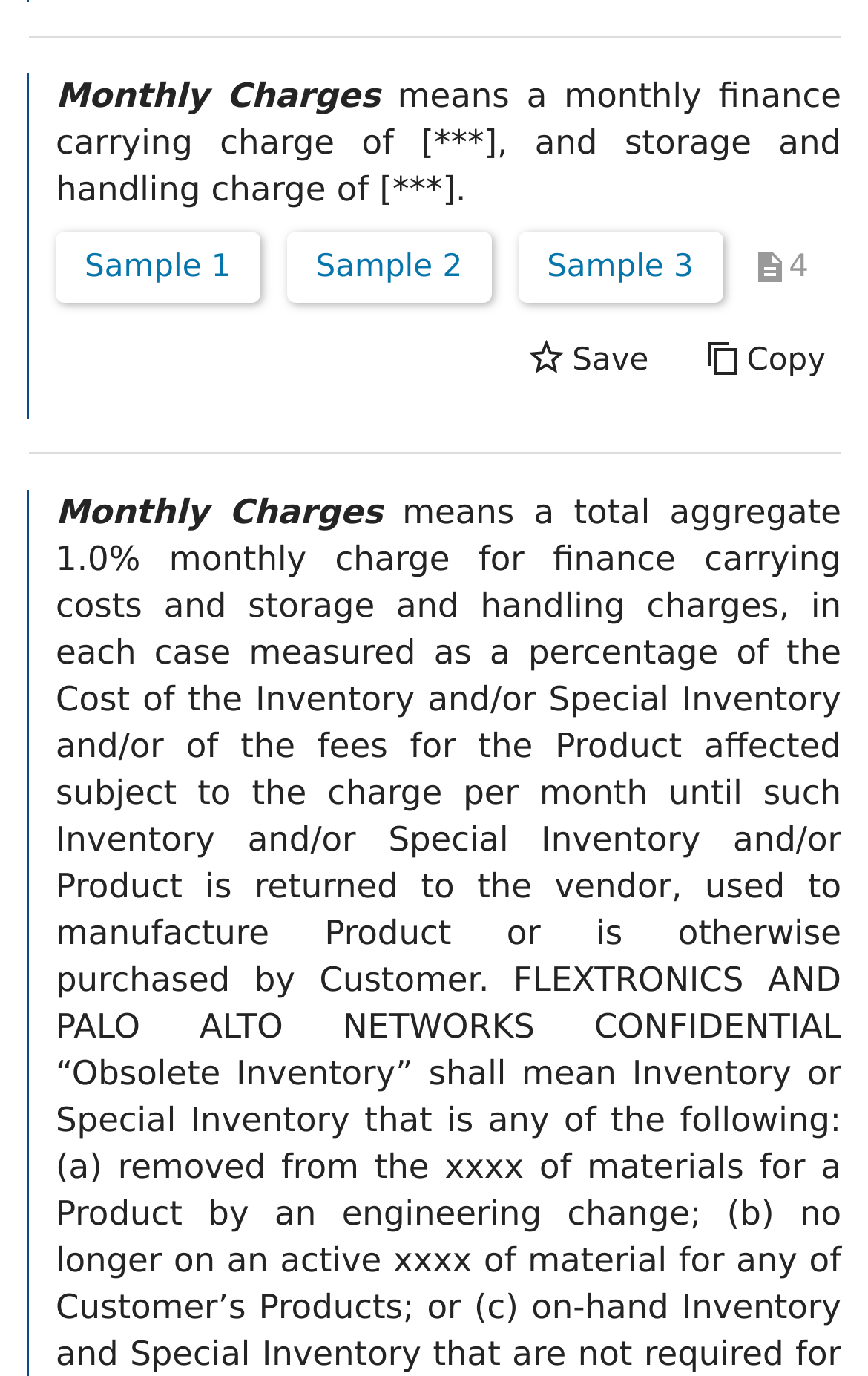What is the basis of monthly charges? Using the information from the screenshot, answer with a single word or phrase.

cost of inventory